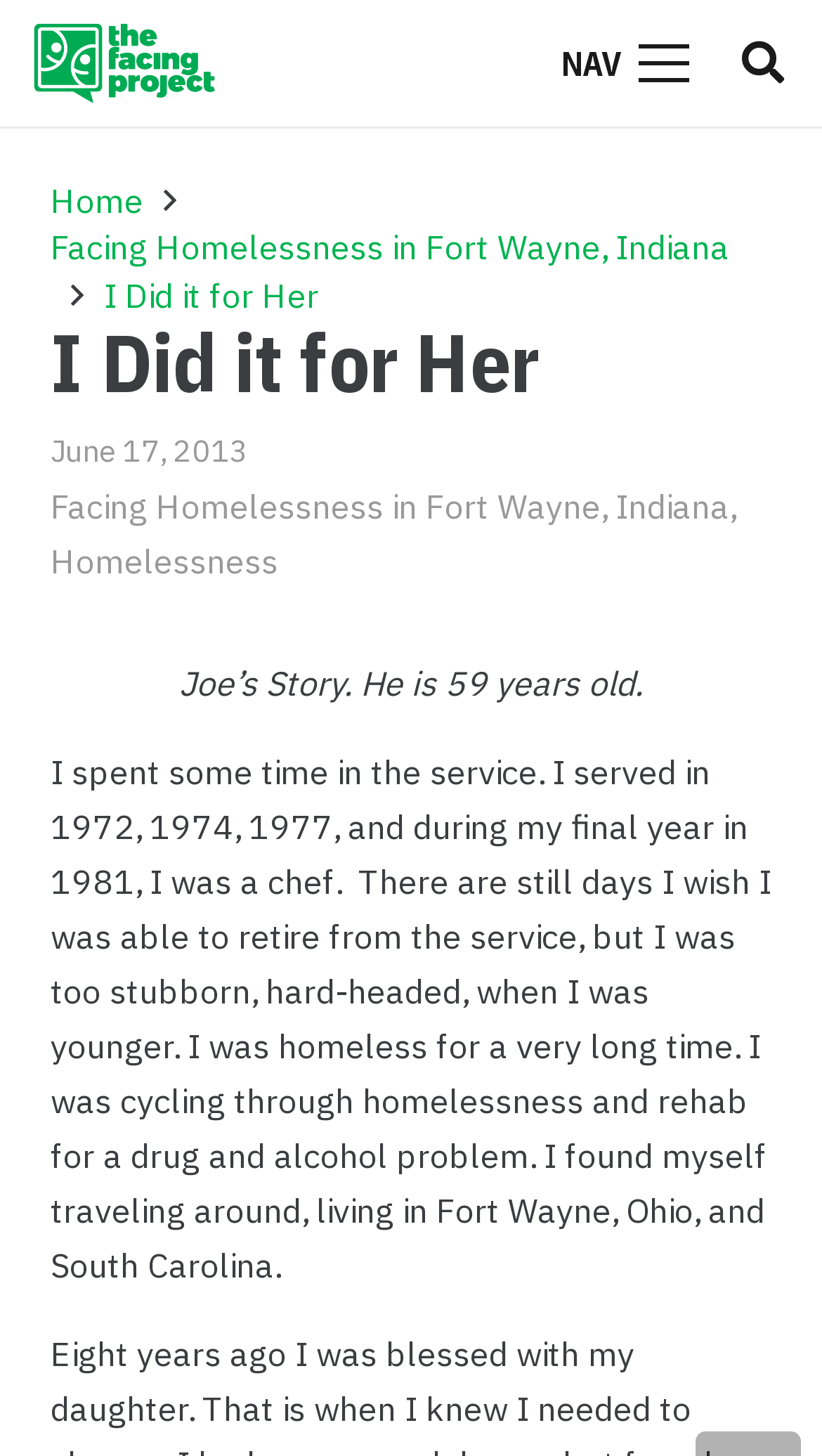Give a detailed account of the webpage.

The webpage is about Joe's story, a 59-year-old man who served in the military. At the top left corner, there is a logo link "fp-logo-green". Next to it, on the top right corner, there is a menu link "Menu" with a dropdown list containing several options, including "GET INVOLVED", "STORIES & BOOKS", "MEDIA & PRESS", "SUPPORT", "ABOUT", and "CONTACT". 

Below the menu, there is a search button on the top right corner. Underneath the search button, there are several links, including "Home", "Facing Homelessness in Fort Wayne, Indiana", and "I Did it for Her", which is also the title of the webpage. 

The main content of the webpage is Joe's story, which is divided into two paragraphs. The first paragraph is a brief introduction to Joe, stating his age and military service. The second paragraph is a longer text describing Joe's experience with homelessness and his struggles with drug and alcohol addiction. 

There is also a timestamp on the webpage, indicating that the story was posted on June 17, 2013, at 12:48:05 America/Indiana/Indianapolis.